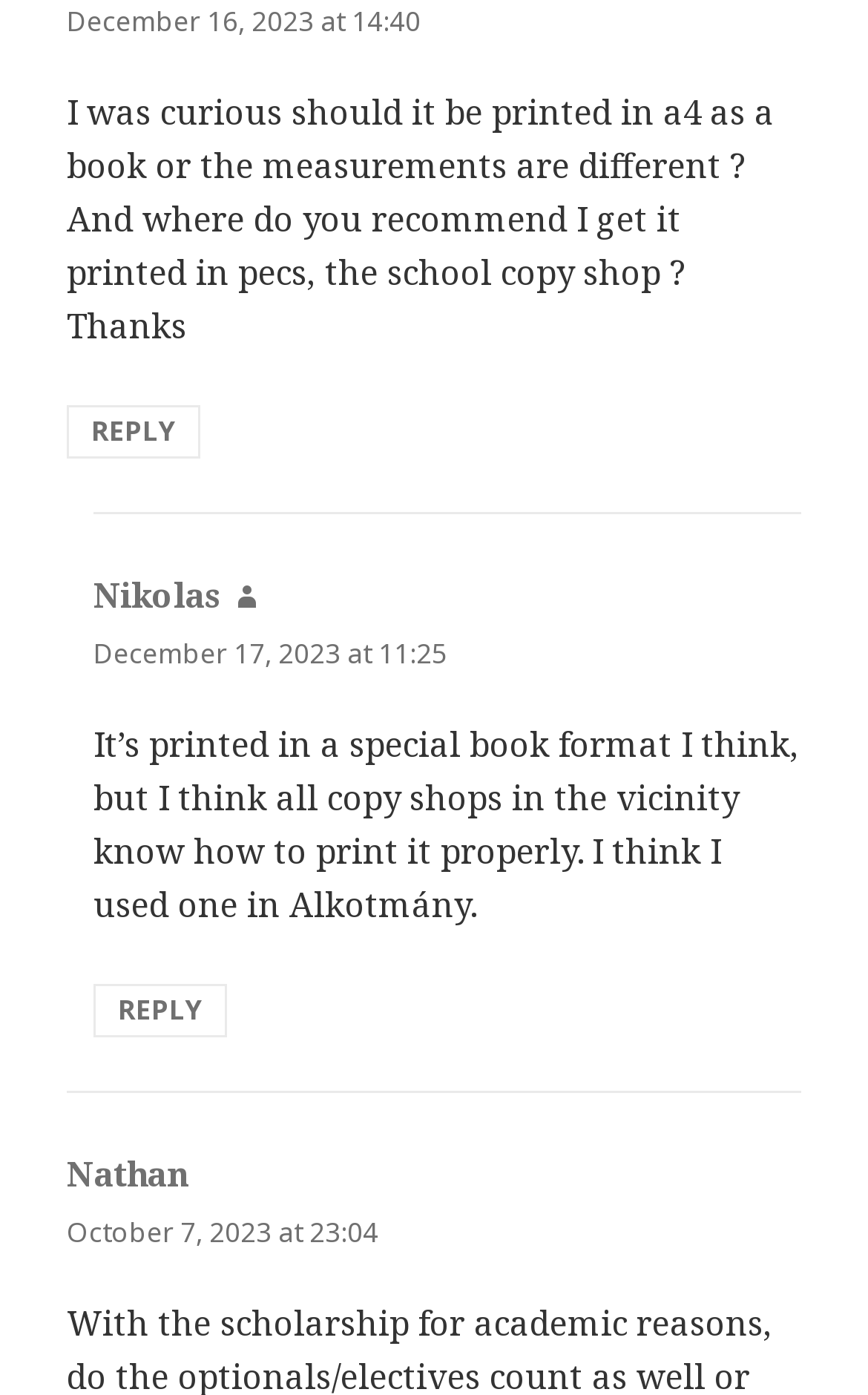Based on the element description Reply, identify the bounding box coordinates for the UI element. The coordinates should be in the format (top-left x, top-left y, bottom-right x, bottom-right y) and within the 0 to 1 range.

[0.108, 0.706, 0.261, 0.744]